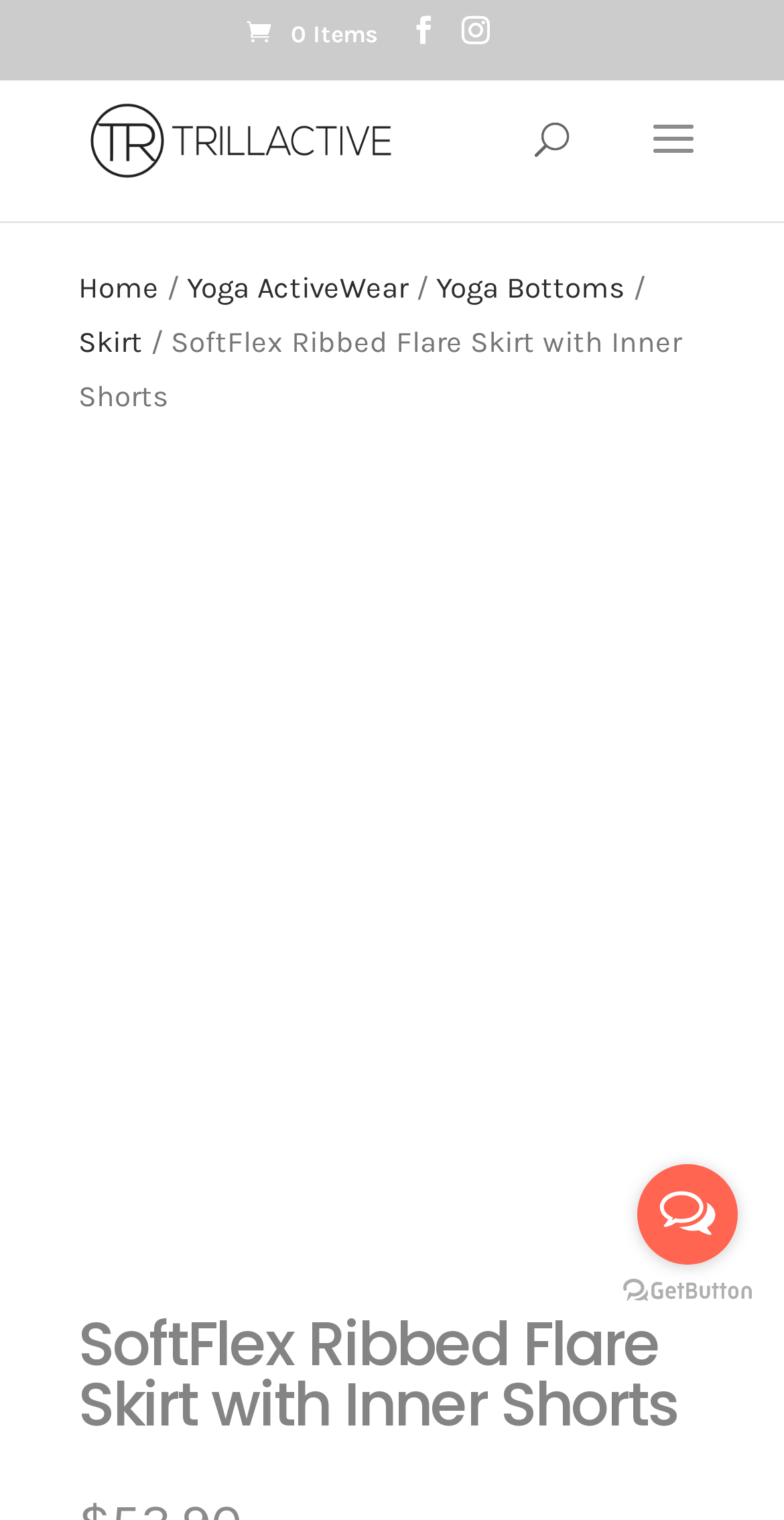Identify the coordinates of the bounding box for the element that must be clicked to accomplish the instruction: "Navigate to Yoga ActiveWear category".

[0.238, 0.179, 0.521, 0.201]